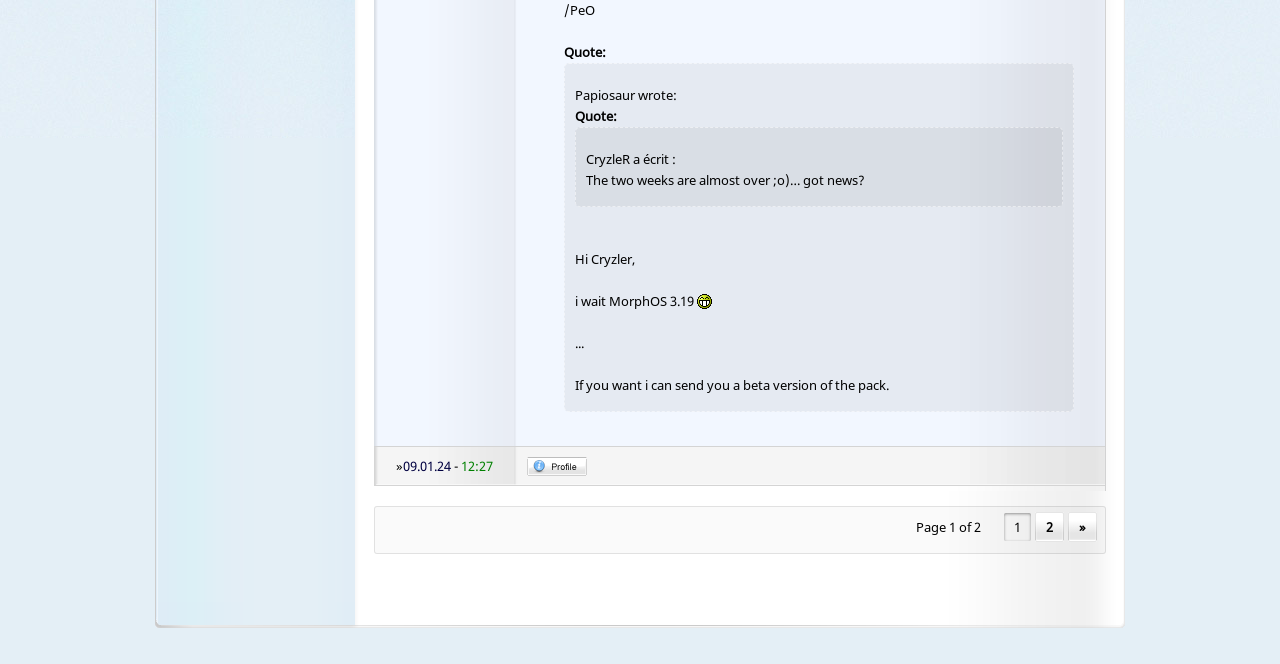Identify the bounding box of the HTML element described here: "alt="Profile"". Provide the coordinates as four float numbers between 0 and 1: [left, top, right, bottom].

[0.412, 0.696, 0.459, 0.723]